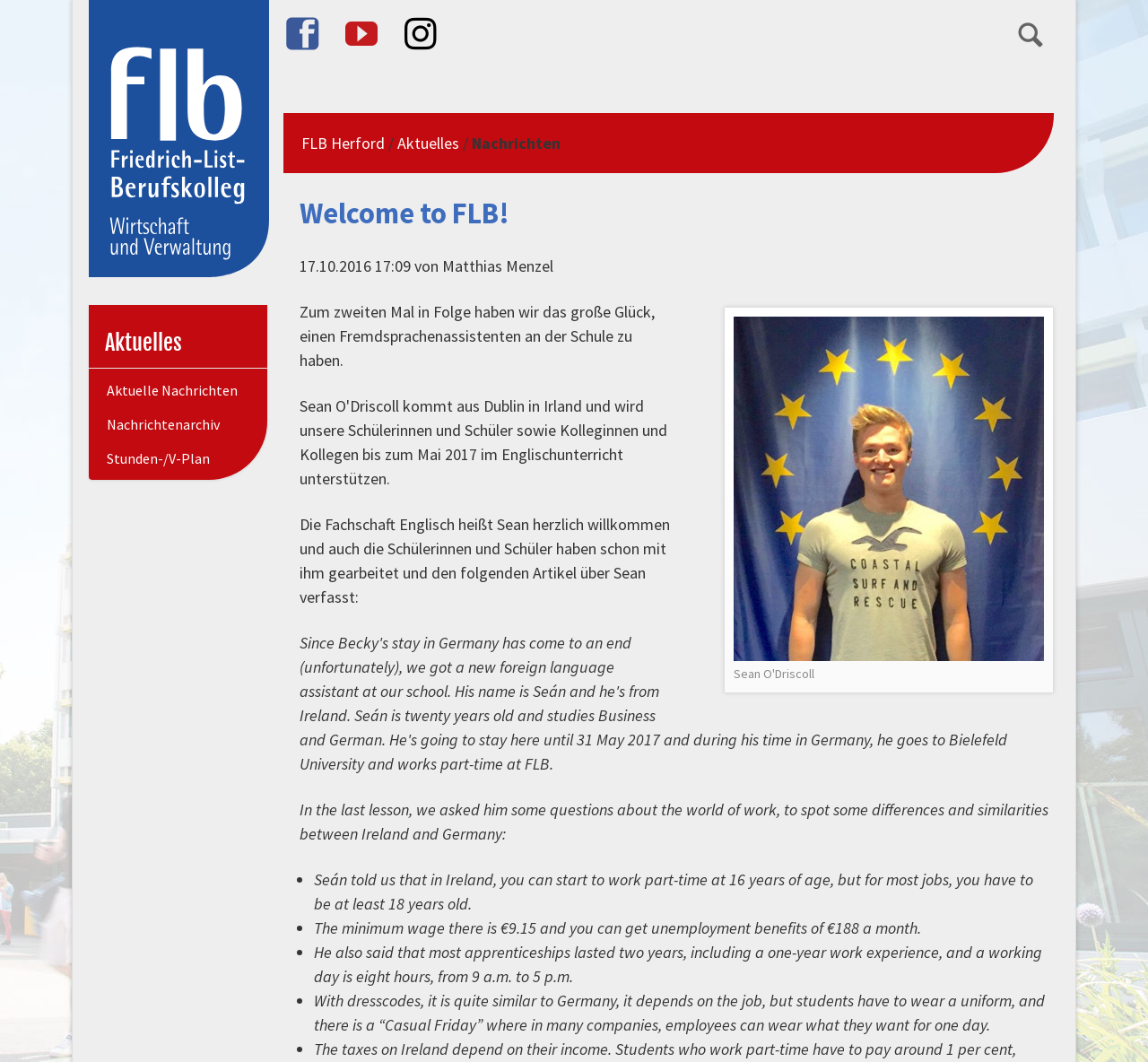Explain in detail what is displayed on the webpage.

The webpage is about the FLB Home page, with a focus on the English language assistant, Sean. At the top, there are three icons and a search box with a search button to the right. Below the search box, there is a navigation link to skip to the main content.

The main content is divided into two sections. On the left, there is a navigation menu with links to "FLB Herford", "Aktuelles", and "Nachrichten". Below the navigation menu, there are several links to other pages, including "Aktuelle Nachrichten", "Nachrichtenarchiv", and "Stunden-/V-Plan".

On the right, there is a welcome message with a heading "Welcome to FLB!" and a timestamp "17.10.2016 17:09" by Matthias Menzel. Below the welcome message, there is a figure with a link and a caption. The main article starts with a paragraph about the English language assistant, Sean, and how he has been working with the students.

The article continues with a series of questions and answers about the world of work in Ireland, including the minimum age to start working, the minimum wage, and the duration of apprenticeships. The answers are presented in a list format with bullet points. The article also mentions the dress code in Ireland, which is similar to Germany.

Throughout the webpage, there are several static text elements, links, and icons, but no images are explicitly mentioned. The overall structure of the webpage is organized, with clear headings and concise text.